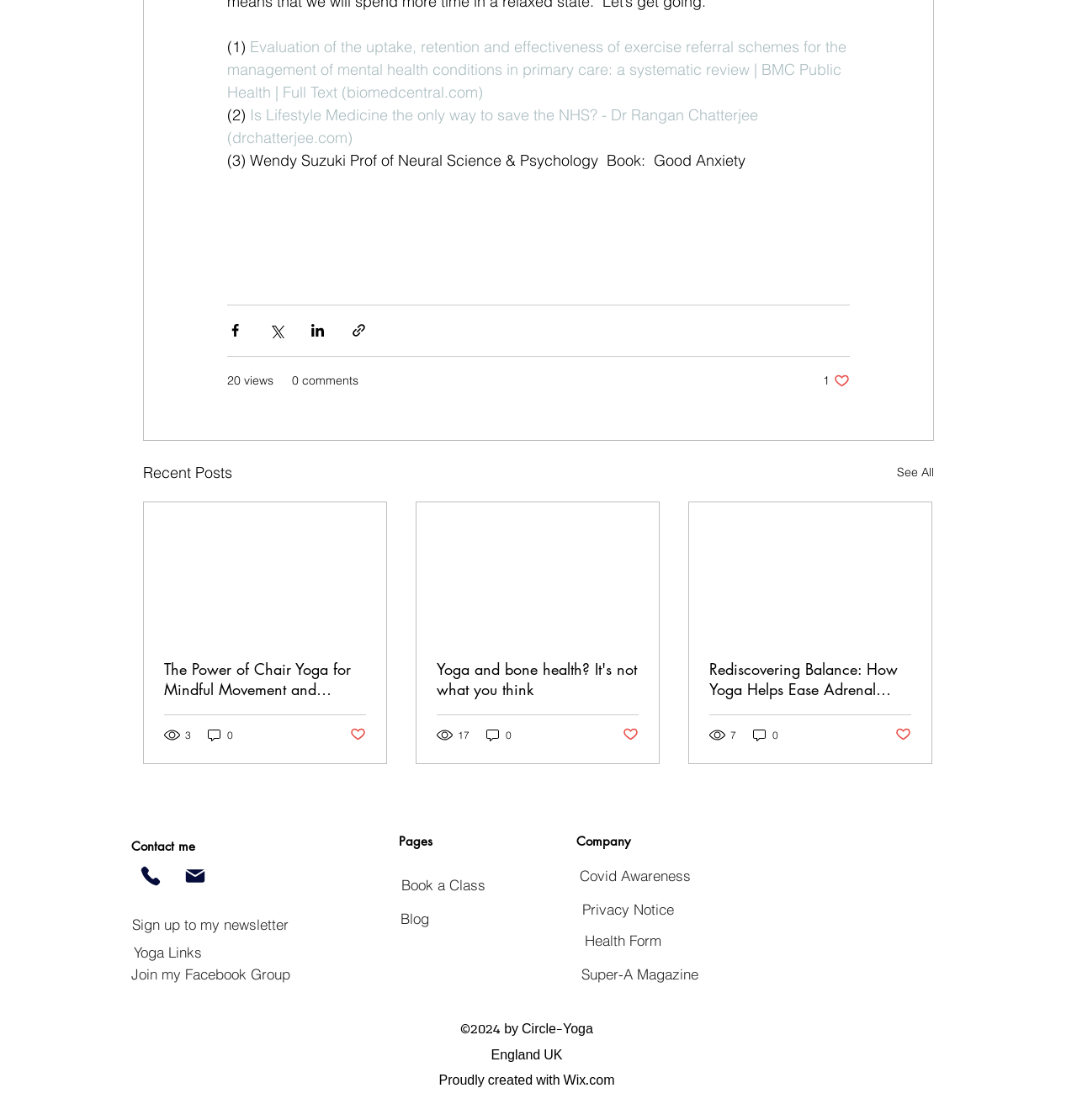Use a single word or phrase to respond to the question:
How many views does the second article have?

17 views